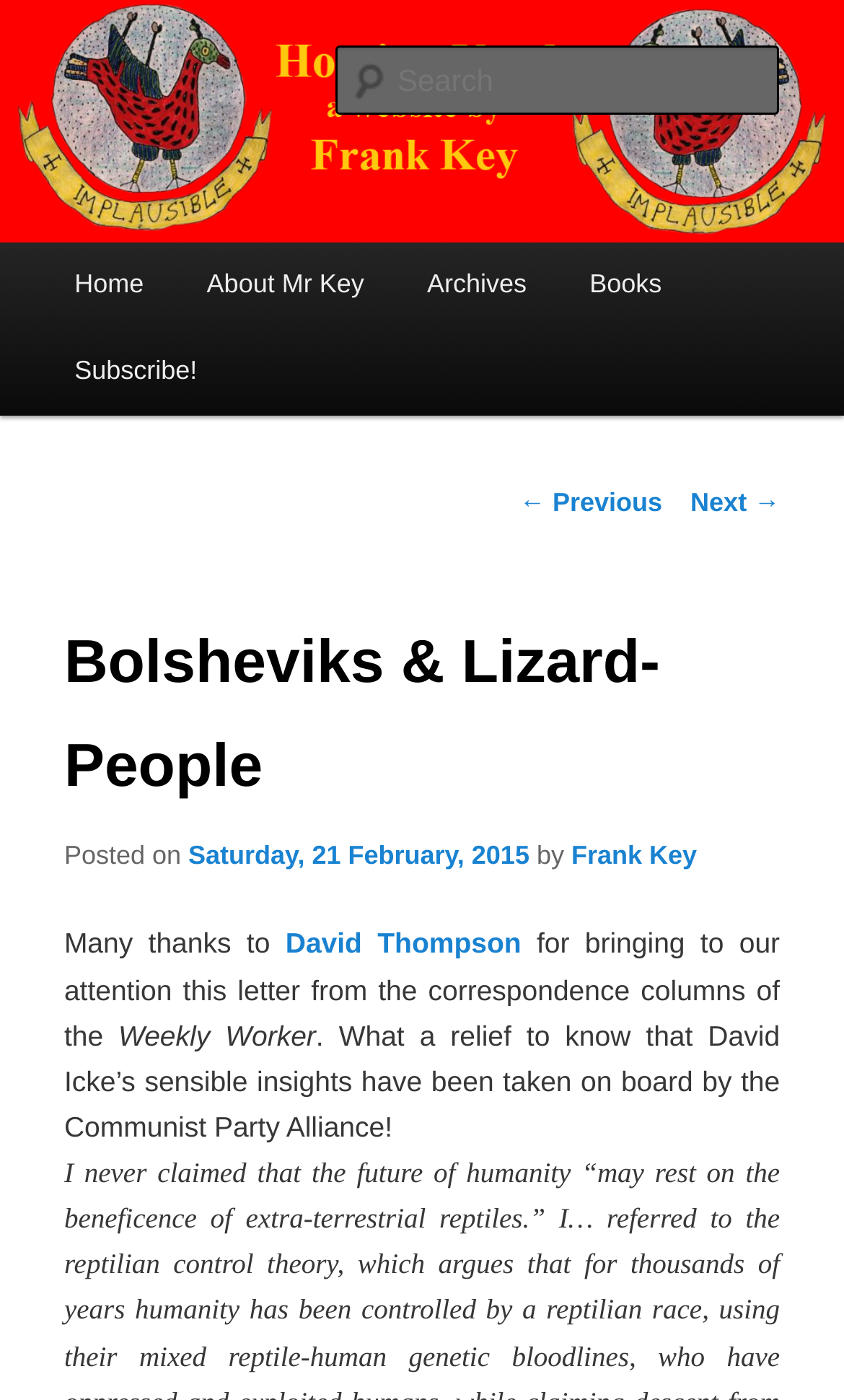Please find the bounding box coordinates of the element that you should click to achieve the following instruction: "Explore Technology". The coordinates should be presented as four float numbers between 0 and 1: [left, top, right, bottom].

None